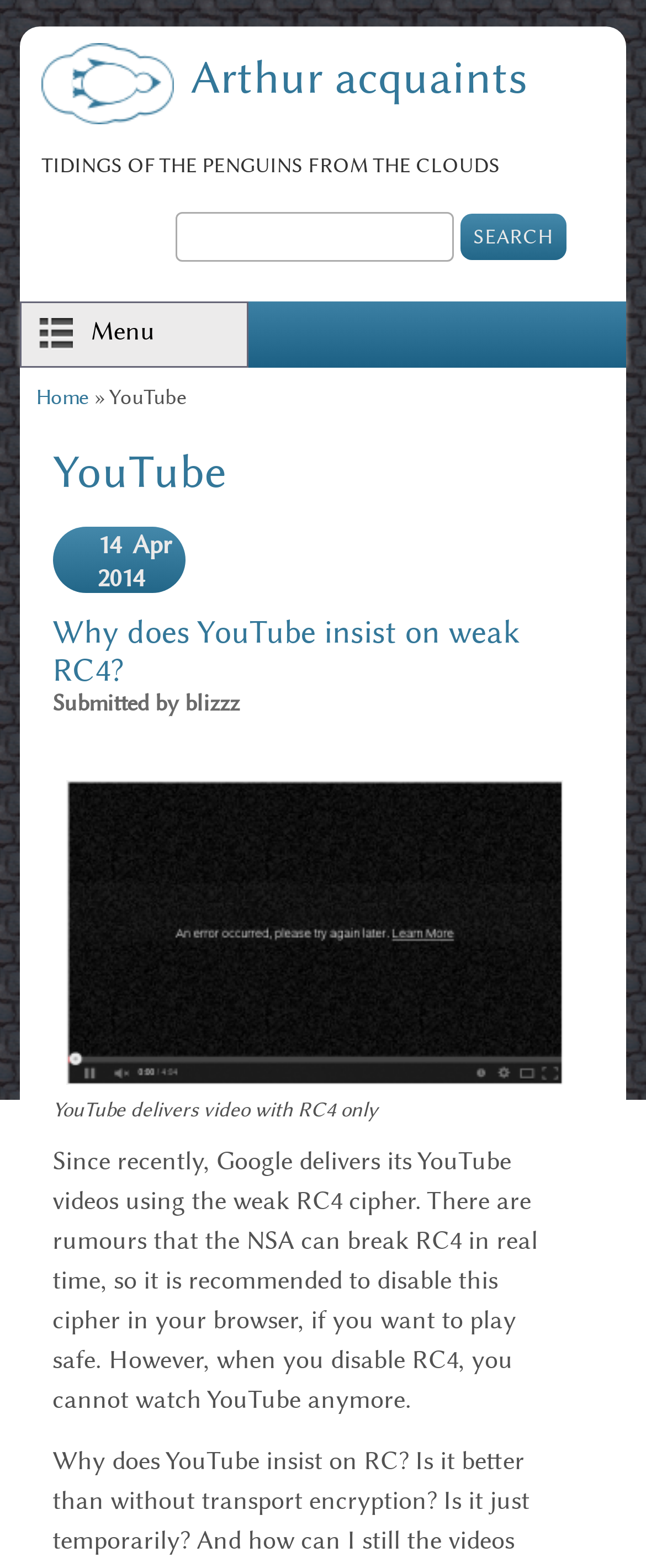Provide the bounding box coordinates of the area you need to click to execute the following instruction: "Read the article about YouTube's RC4 cipher".

[0.081, 0.391, 0.804, 0.439]